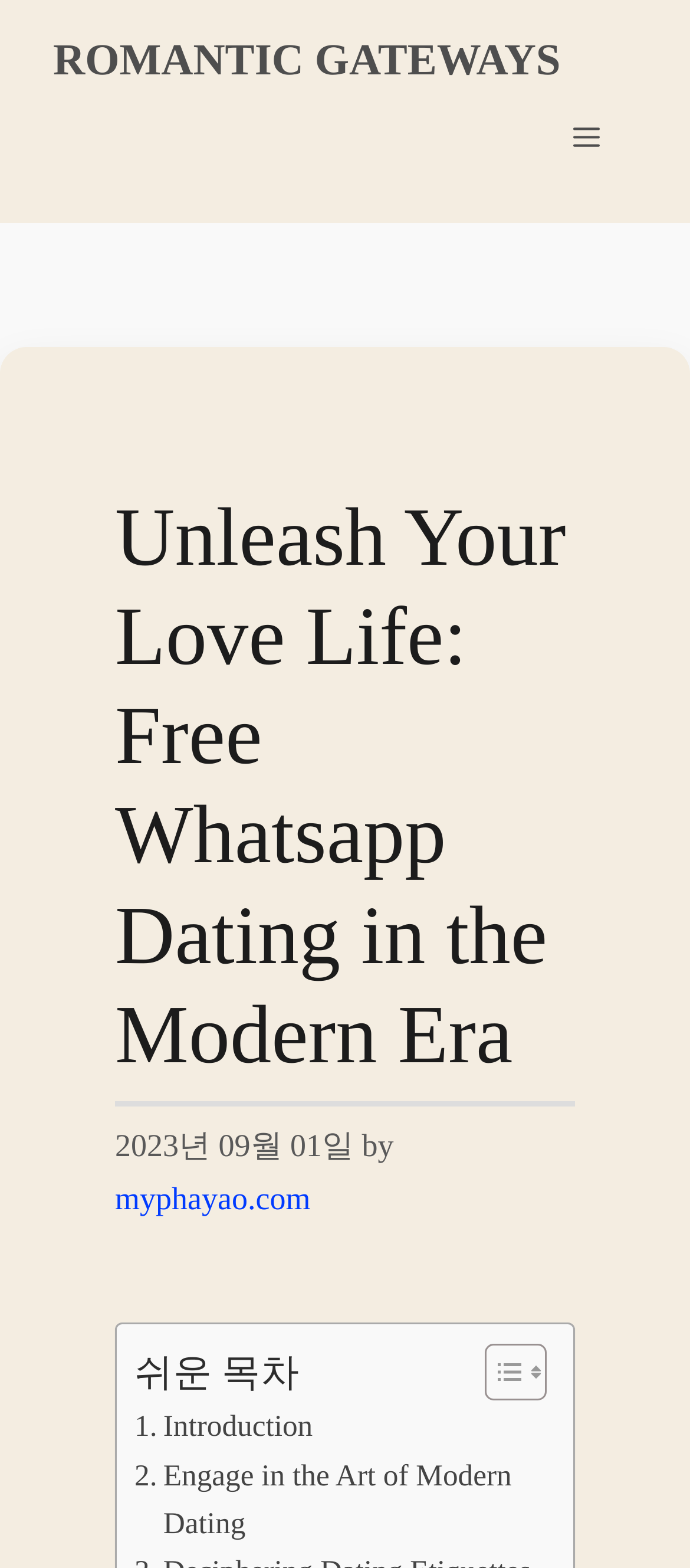Please determine the bounding box coordinates, formatted as (top-left x, top-left y, bottom-right x, bottom-right y), with all values as floating point numbers between 0 and 1. Identify the bounding box of the region described as: Romantic Gateways

[0.077, 0.024, 0.812, 0.054]